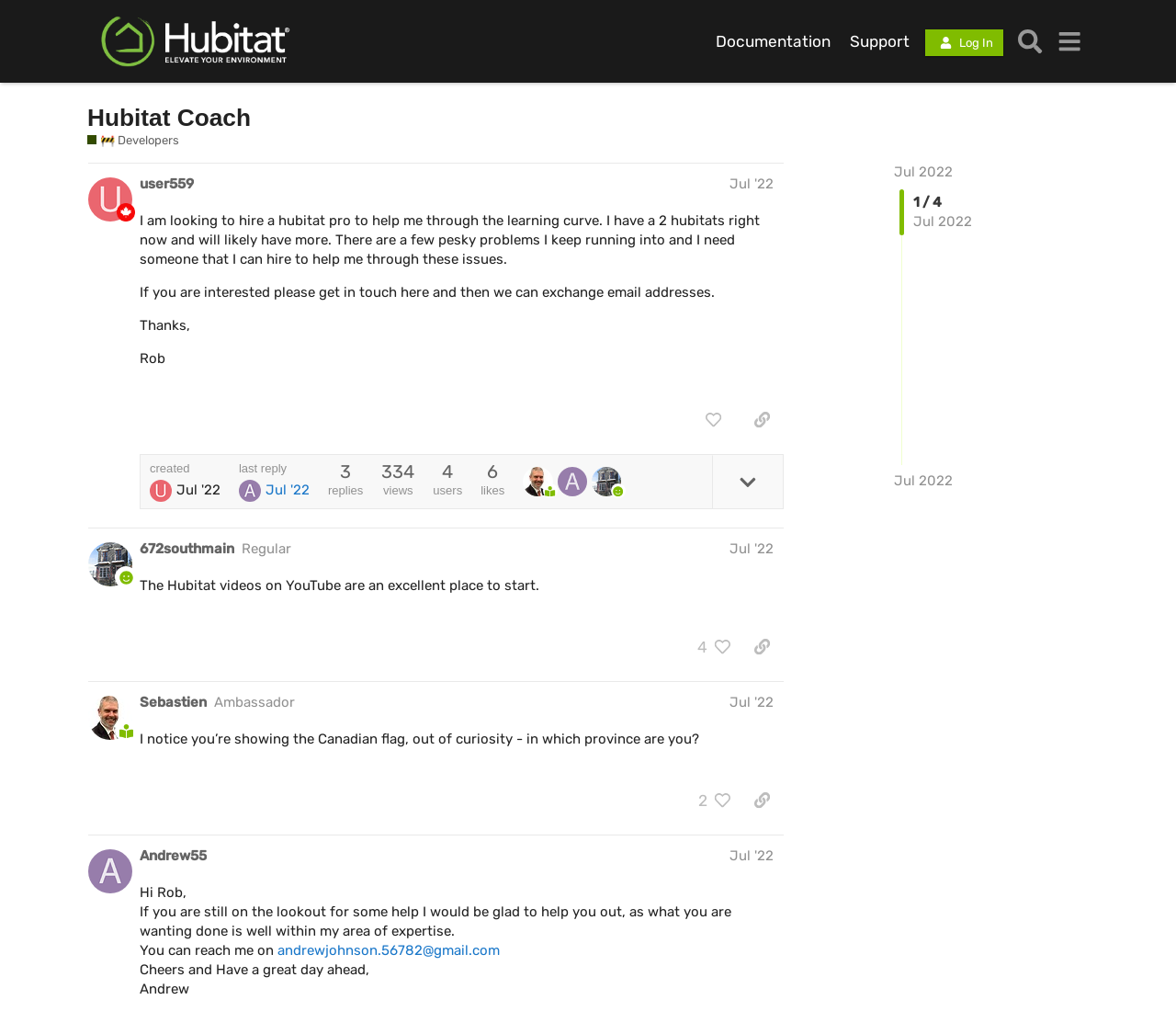What is the topic of the first post? Using the information from the screenshot, answer with a single word or phrase.

Hiring a Hubitat pro